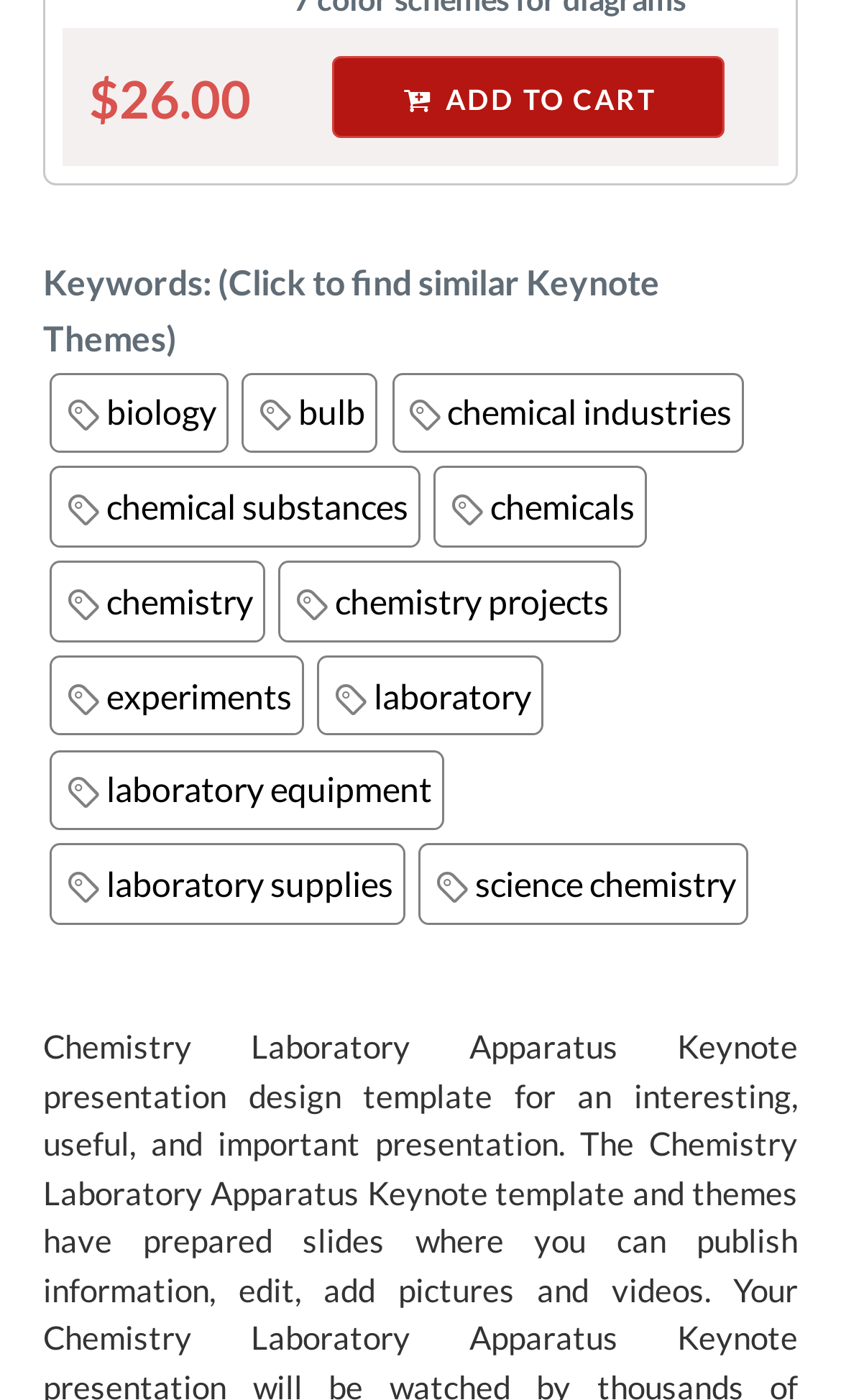Find the bounding box coordinates of the area that needs to be clicked in order to achieve the following instruction: "add to cart". The coordinates should be specified as four float numbers between 0 and 1, i.e., [left, top, right, bottom].

[0.394, 0.04, 0.861, 0.099]